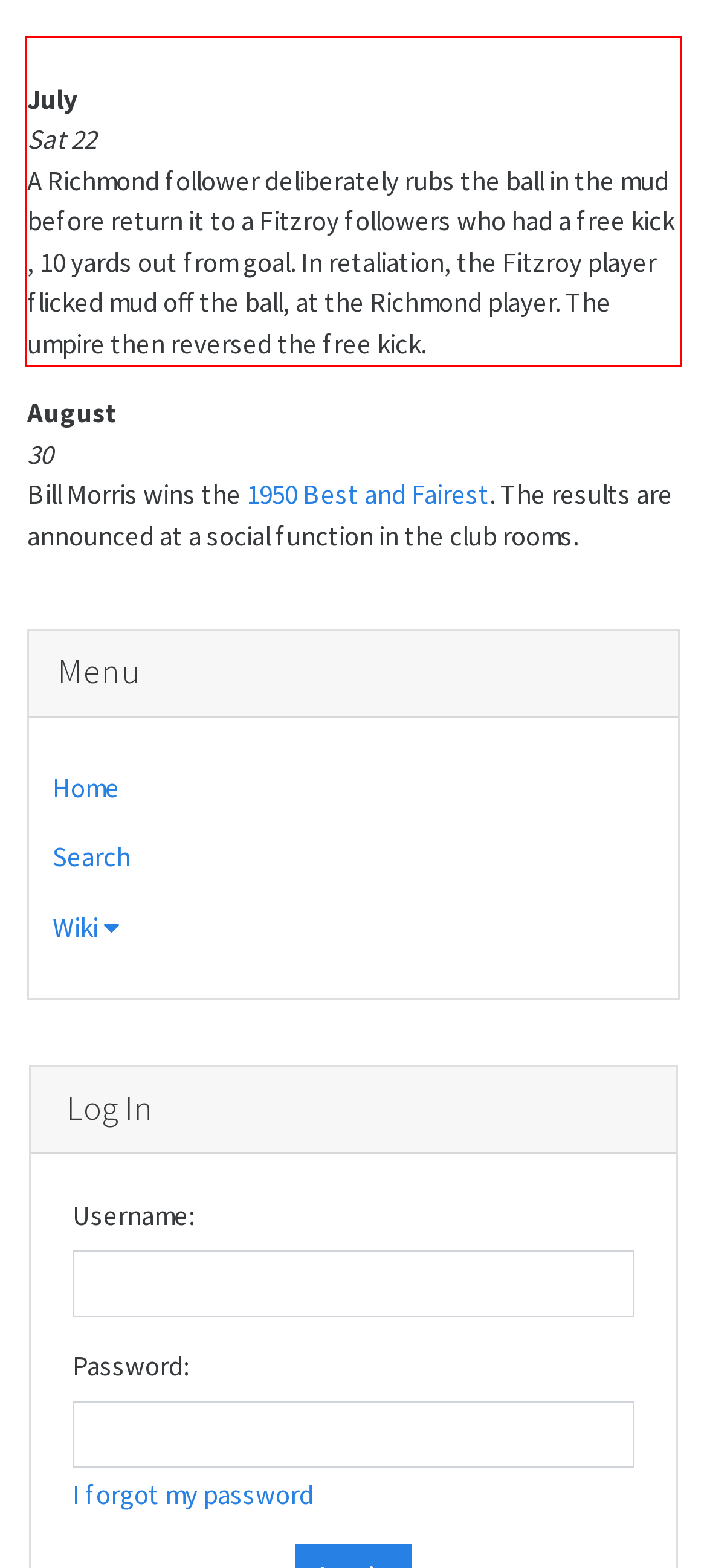Please analyze the screenshot of a webpage and extract the text content within the red bounding box using OCR.

July Sat 22 A Richmond follower deliberately rubs the ball in the mud before return it to a Fitzroy followers who had a free kick , 10 yards out from goal. In retaliation, the Fitzroy player flicked mud off the ball, at the Richmond player. The umpire then reversed the free kick.